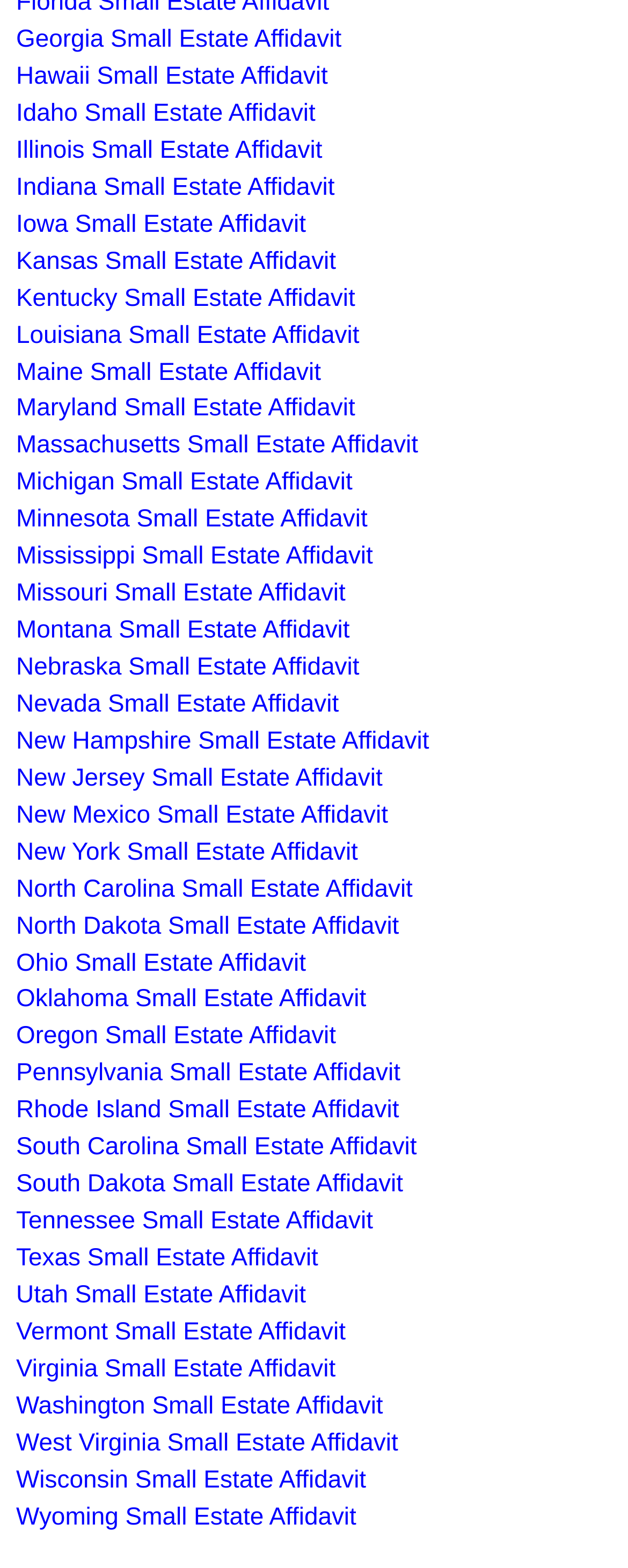Bounding box coordinates must be specified in the format (top-left x, top-left y, bottom-right x, bottom-right y). All values should be floating point numbers between 0 and 1. What are the bounding box coordinates of the UI element described as: North Dakota Small Estate Affidavit

[0.026, 0.582, 0.635, 0.599]